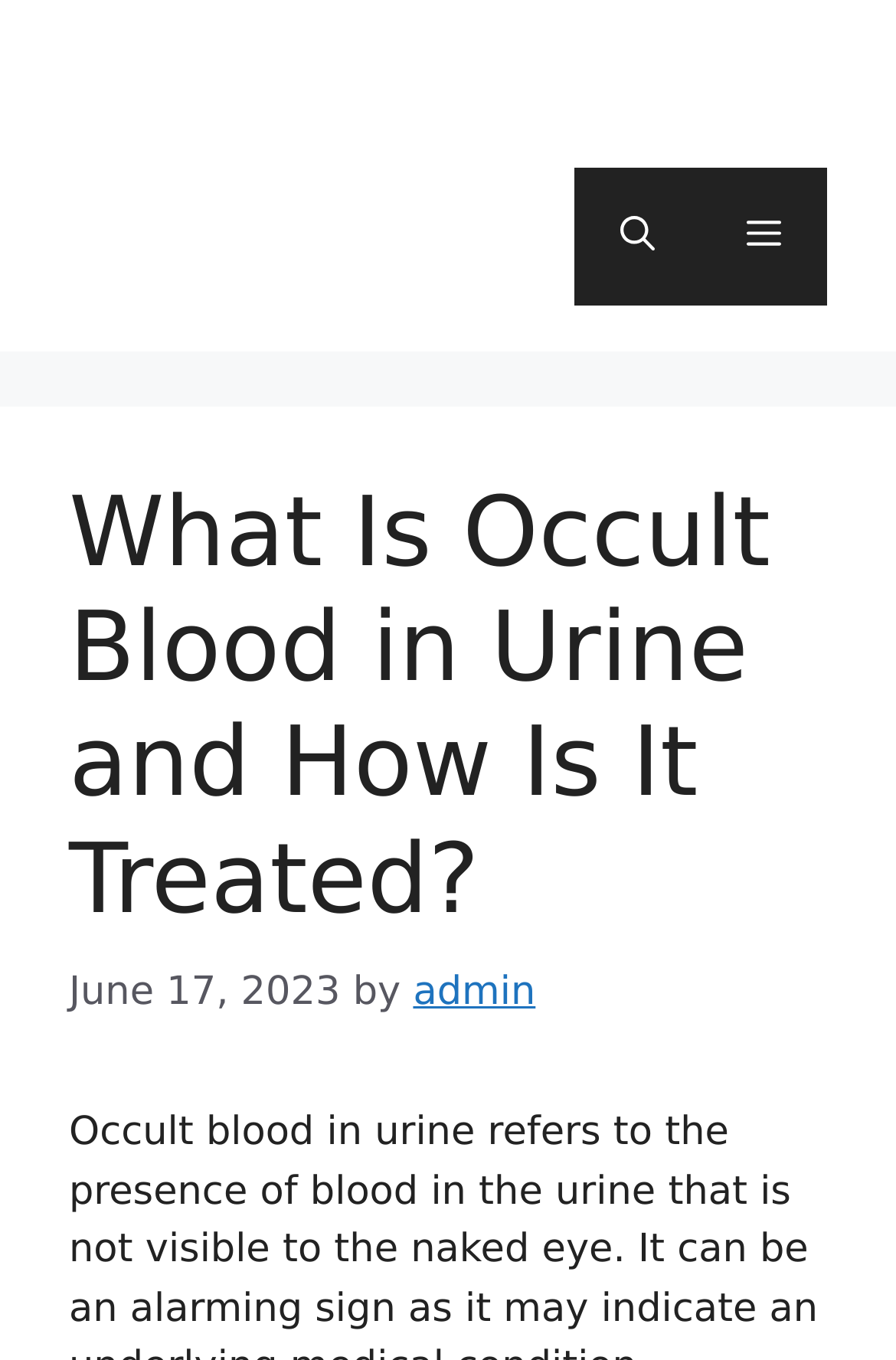Provide a one-word or brief phrase answer to the question:
What is the purpose of the button in the navigation?

Menu